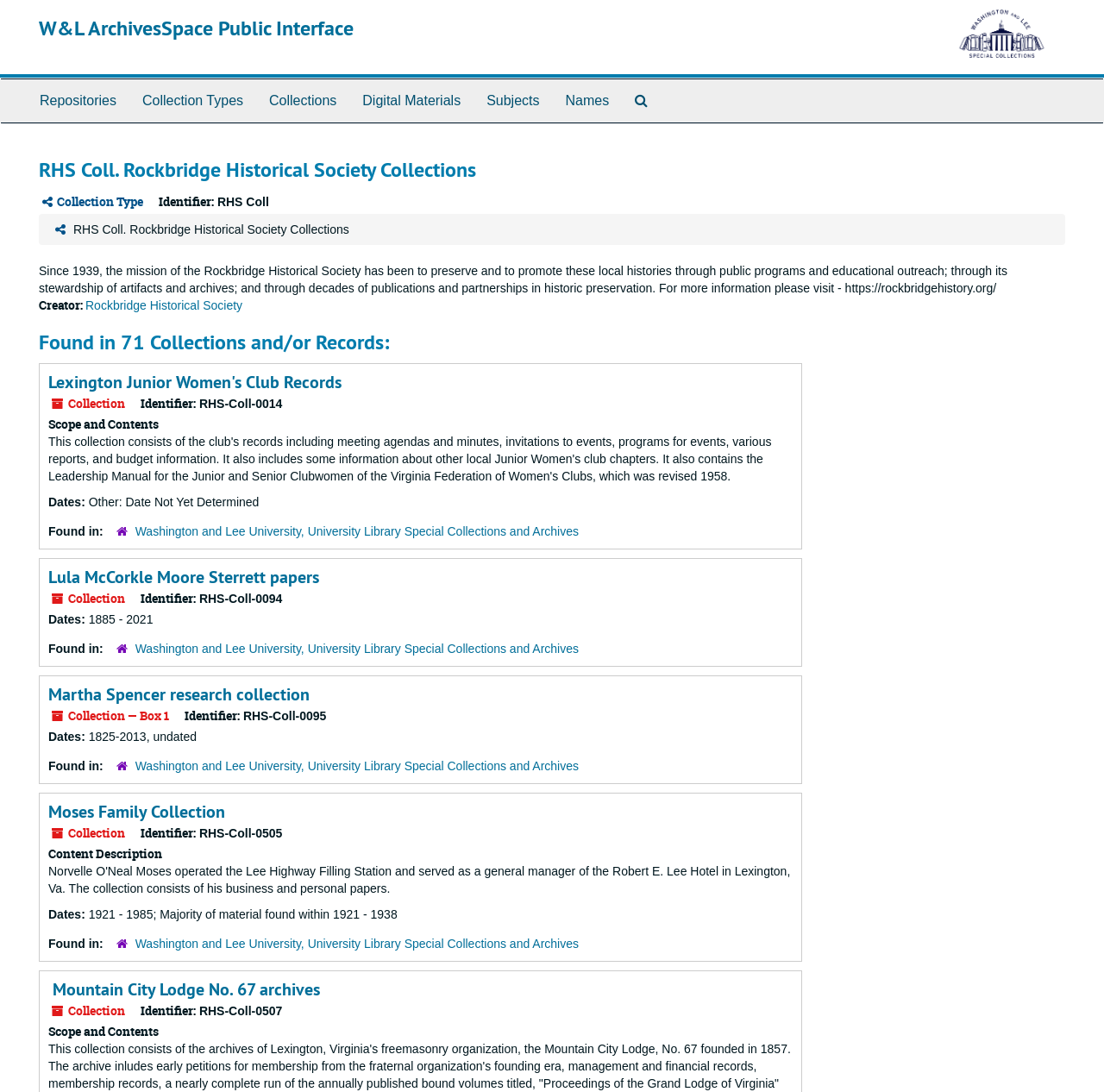Using the provided element description, identify the bounding box coordinates as (top-left x, top-left y, bottom-right x, bottom-right y). Ensure all values are between 0 and 1. Description: Lexington Junior Women's Club Records

[0.044, 0.339, 0.309, 0.36]